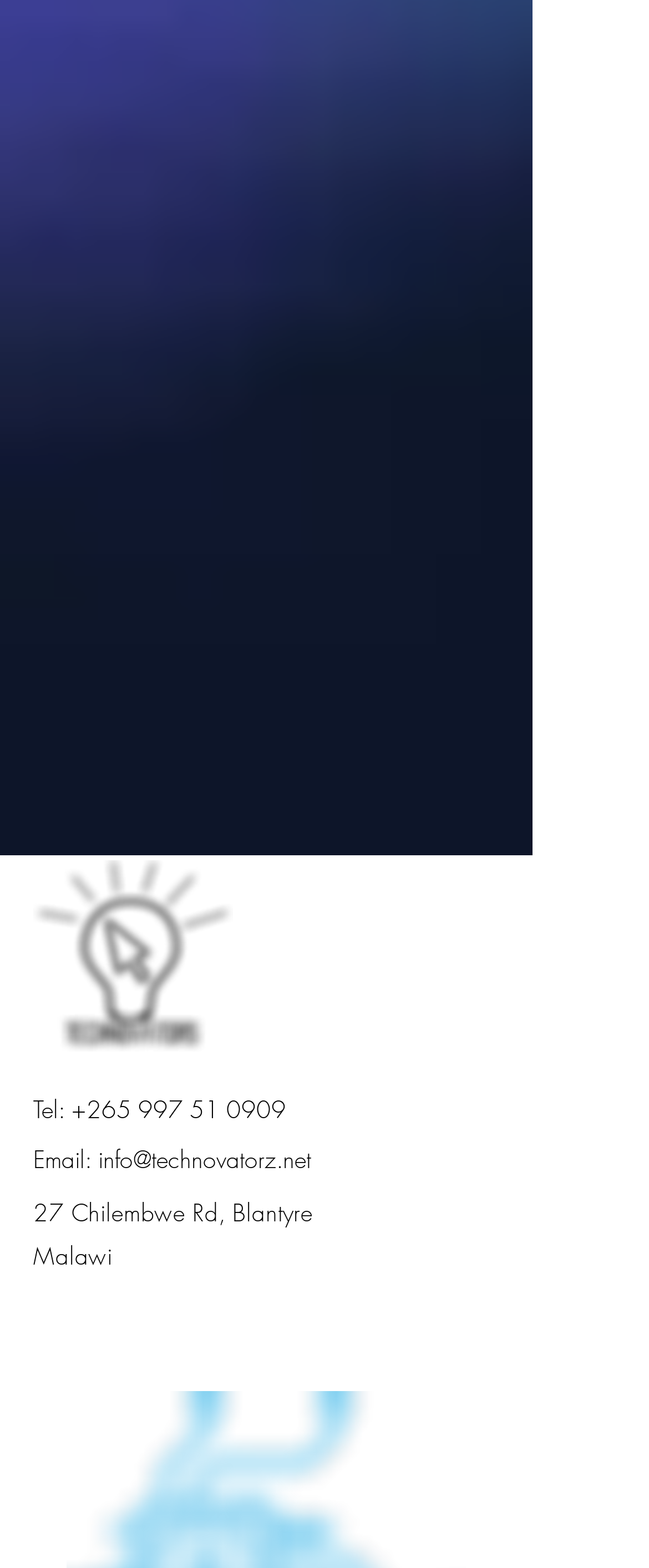Predict the bounding box of the UI element based on the description: "+265 997 51 0909". The coordinates should be four float numbers between 0 and 1, formatted as [left, top, right, bottom].

[0.11, 0.697, 0.441, 0.717]